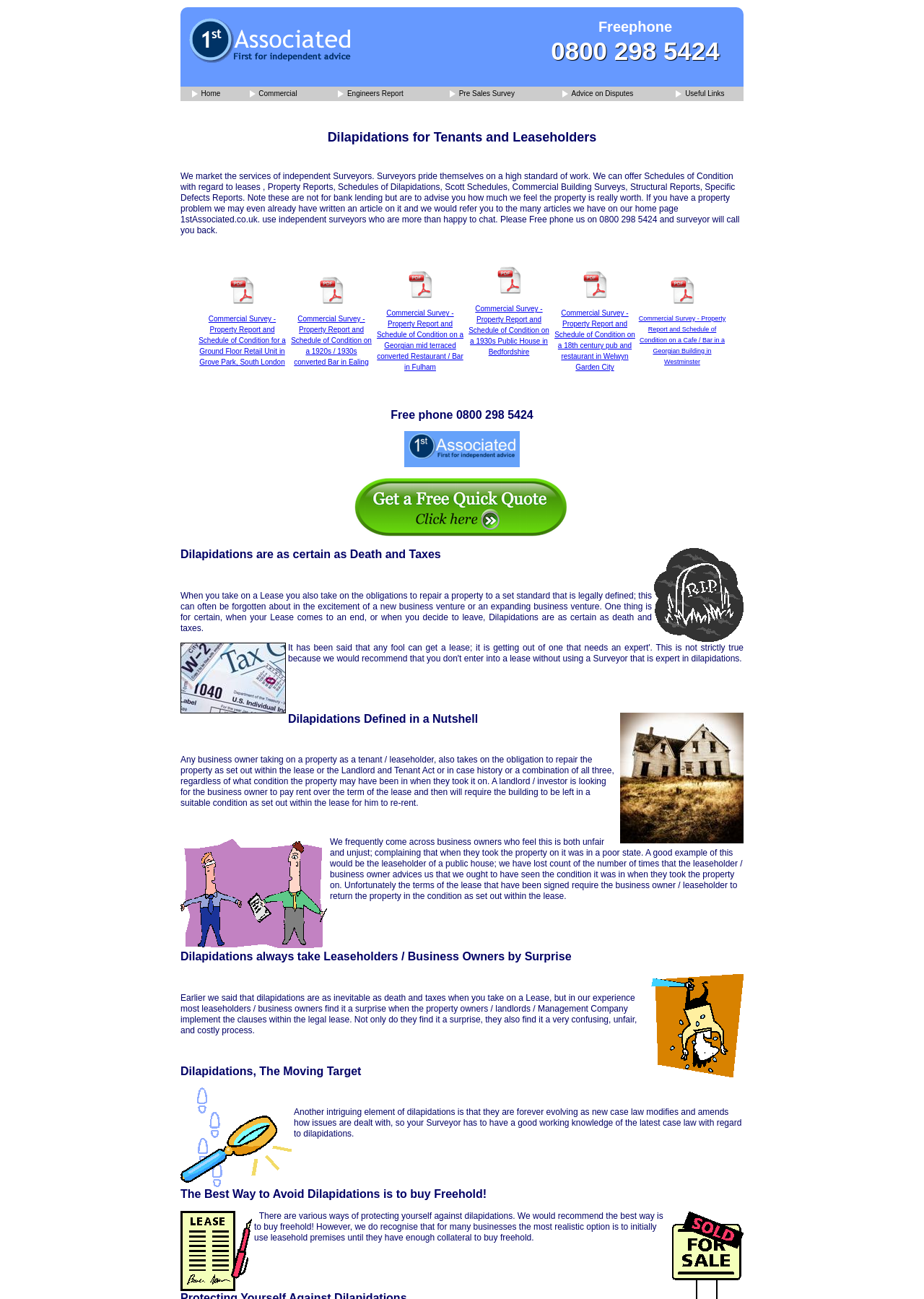Using the information in the image, could you please answer the following question in detail:
What is the purpose of a dilapidations report?

According to the webpage, a dilapidations report is used to ensure that a property is repaired to a set standard, as defined in the lease or Landlord and Tenant Act, when a leaseholder or business owner vacates a property.